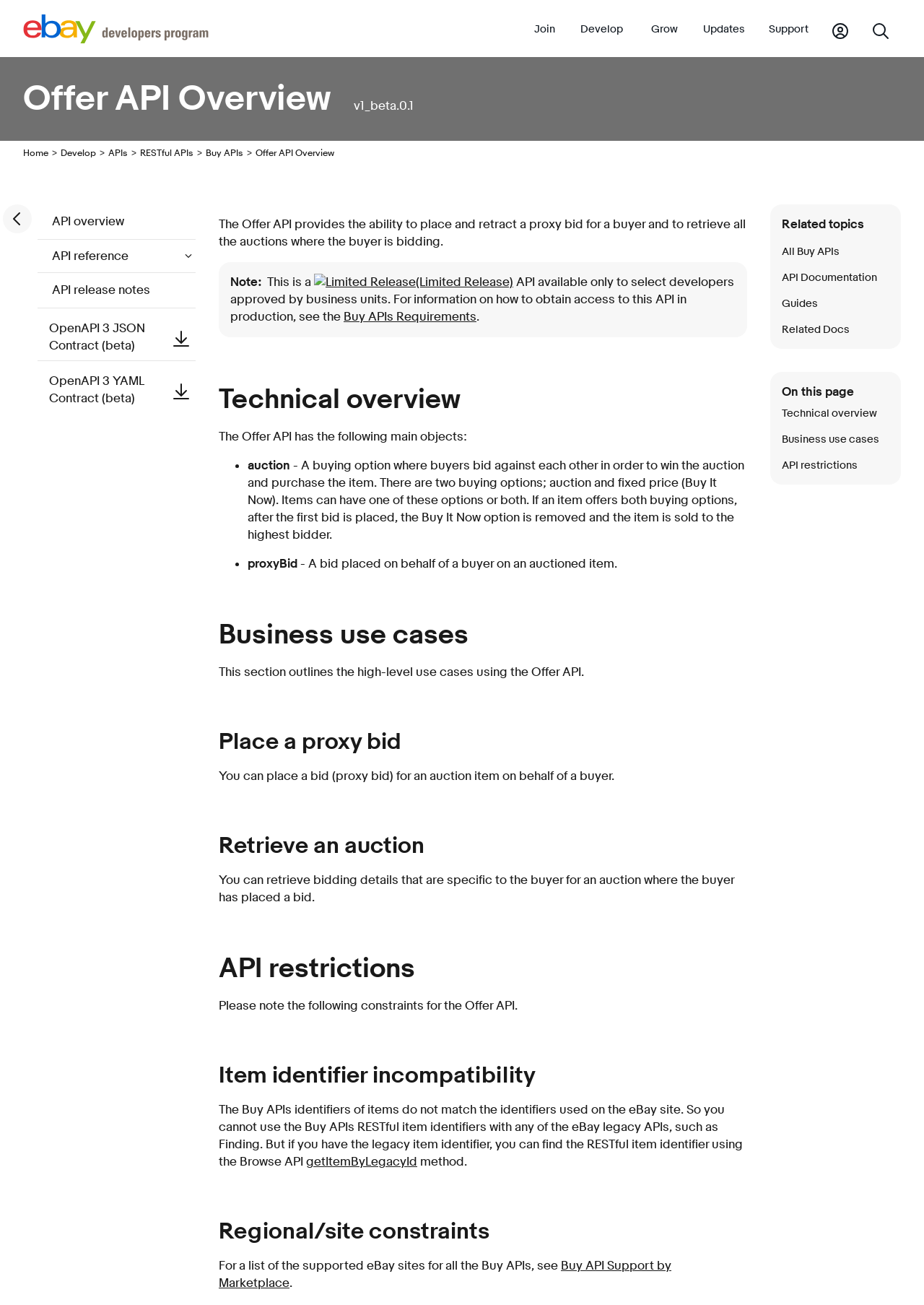What is the purpose of the proxyBid object?
Please answer the question with as much detail and depth as you can.

The page describes the proxyBid object as 'A bid placed on behalf of a buyer on an auctioned item', so its purpose is to place a bid on behalf of a buyer.